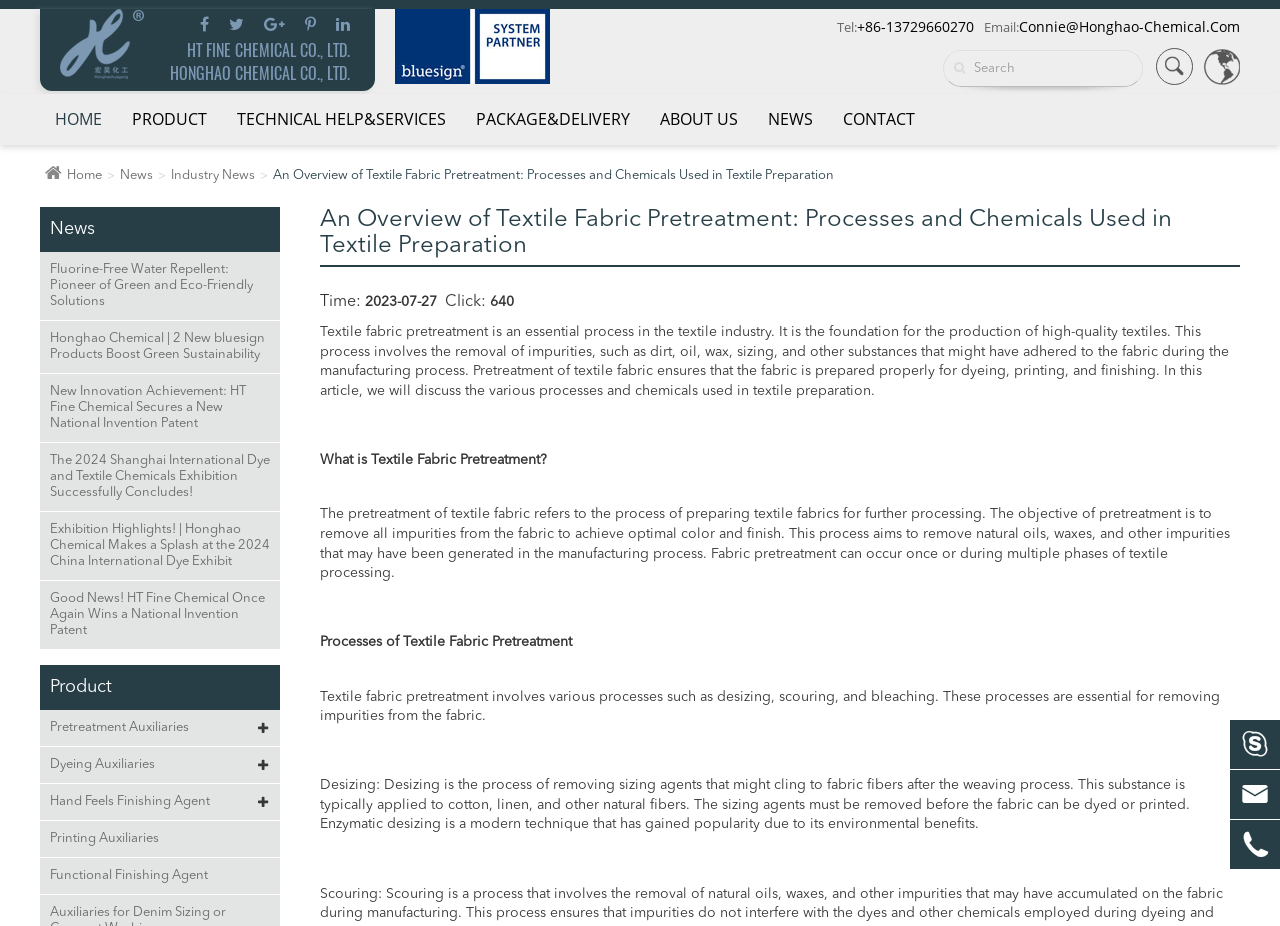Elaborate on the information and visuals displayed on the webpage.

This webpage is about textile fabric pretreatment, a crucial process in the textile industry. At the top, there is a logo of HT Fine Chemical Co., Ltd. with a link to the company's website. Below the logo, there are several links to other pages, including HOME, PRODUCT, TECHNICAL HELP&SERVICES, PACKAGE&DELIVERY, ABOUT US, NEWS, and CONTACT.

On the left side, there is a search bar with a search button. Above the search bar, there are links to HOME and NEWS. Below the search bar, there are links to various news articles, including "An Overview of Textile Fabric Pretreatment: Processes and Chemicals Used in Textile Preparation", "Fluorine-Free Water Repellent: Pioneer of Green and Eco-Friendly Solutions", and "Good News! HT Fine Chemical Once Again Wins a National Invention Patent".

The main content of the webpage is an article about textile fabric pretreatment. The article is divided into sections, including "What is Textile Fabric Pretreatment?", "Processes of Textile Fabric Pretreatment", and others. The article explains that textile fabric pretreatment is an essential process in the textile industry, involving the removal of impurities from the fabric to achieve optimal color and finish. It also discusses various processes of textile fabric pretreatment, such as desizing, scouring, and bleaching.

At the bottom of the webpage, there are links to various products, including Pretreatment Auxiliaries, Dyeing Auxiliaries, Hand Feels Finishing Agent, Printing Auxiliaries, and Functional Finishing Agent. There are also social media links and a link to the company's country page.